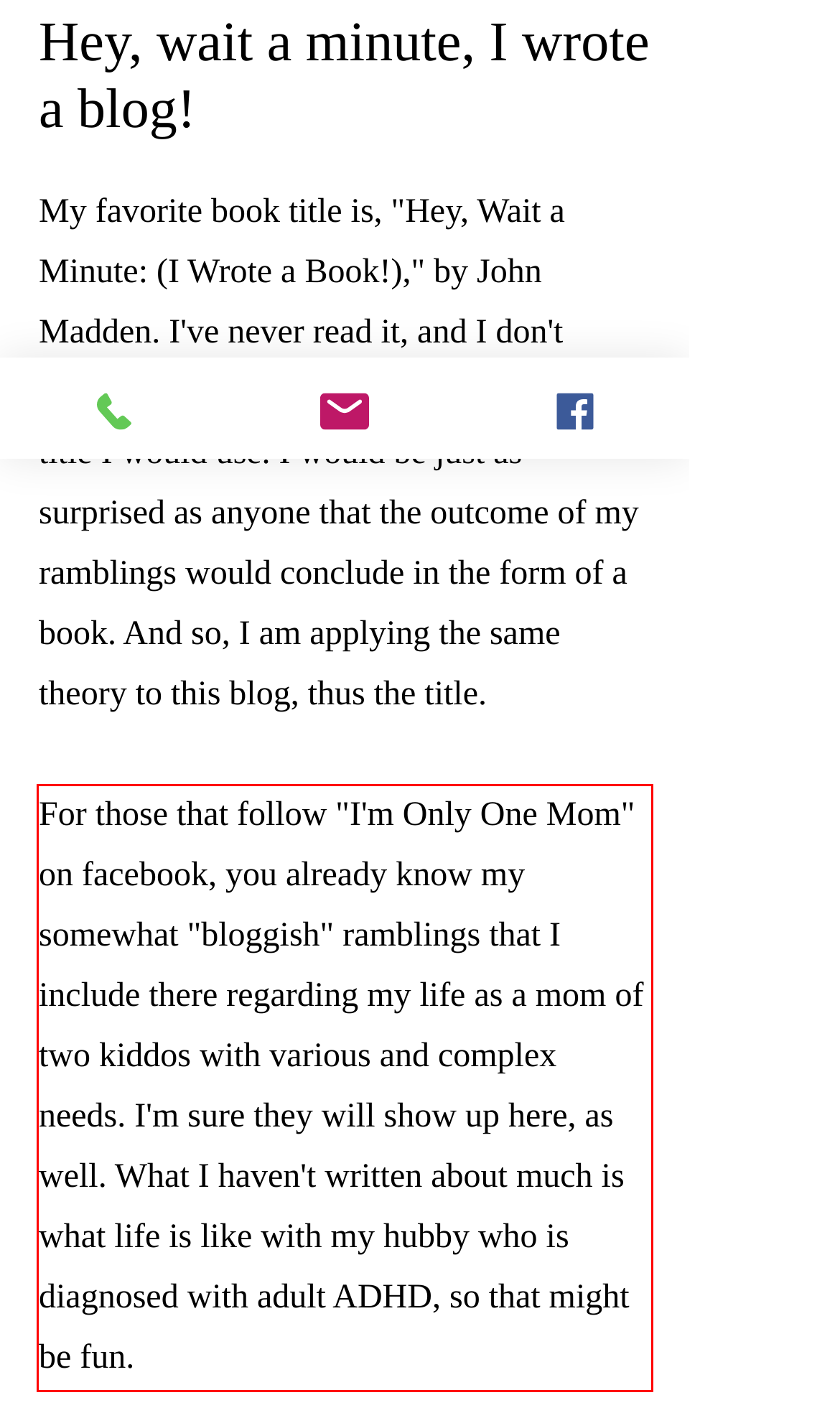You are given a screenshot with a red rectangle. Identify and extract the text within this red bounding box using OCR.

For those that follow "I'm Only One Mom" on facebook, you already know my somewhat "bloggish" ramblings that I include there regarding my life as a mom of two kiddos with various and complex needs. I'm sure they will show up here, as well. What I haven't written about much is what life is like with my hubby who is diagnosed with adult ADHD, so that might be fun.